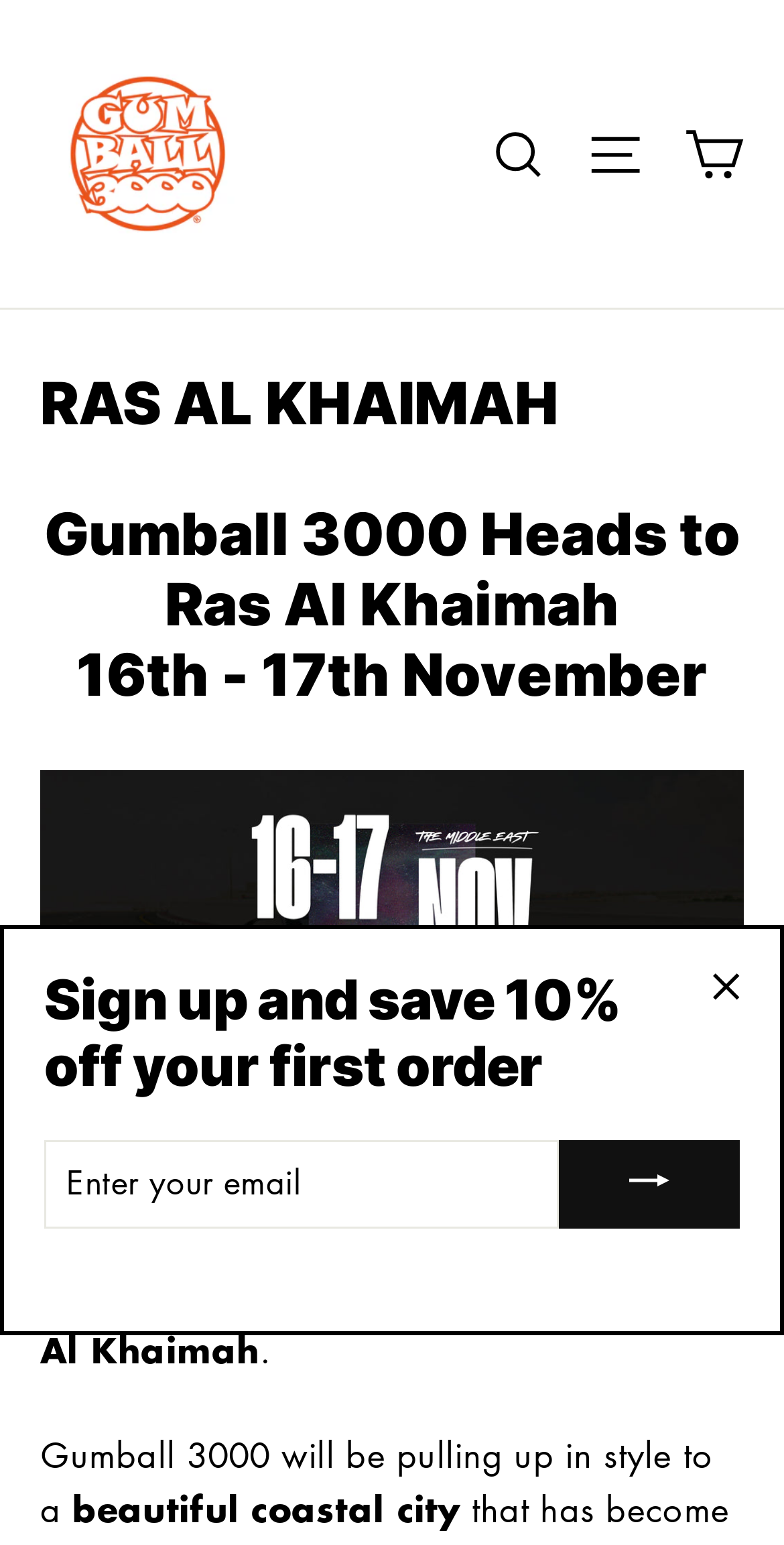What is the name of the event?
Based on the image, answer the question with as much detail as possible.

The name of the event can be found in the header section of the webpage, where it is written as 'Gumball 3000 Heads to Ras Al Khaimah 16th - 17th November'.